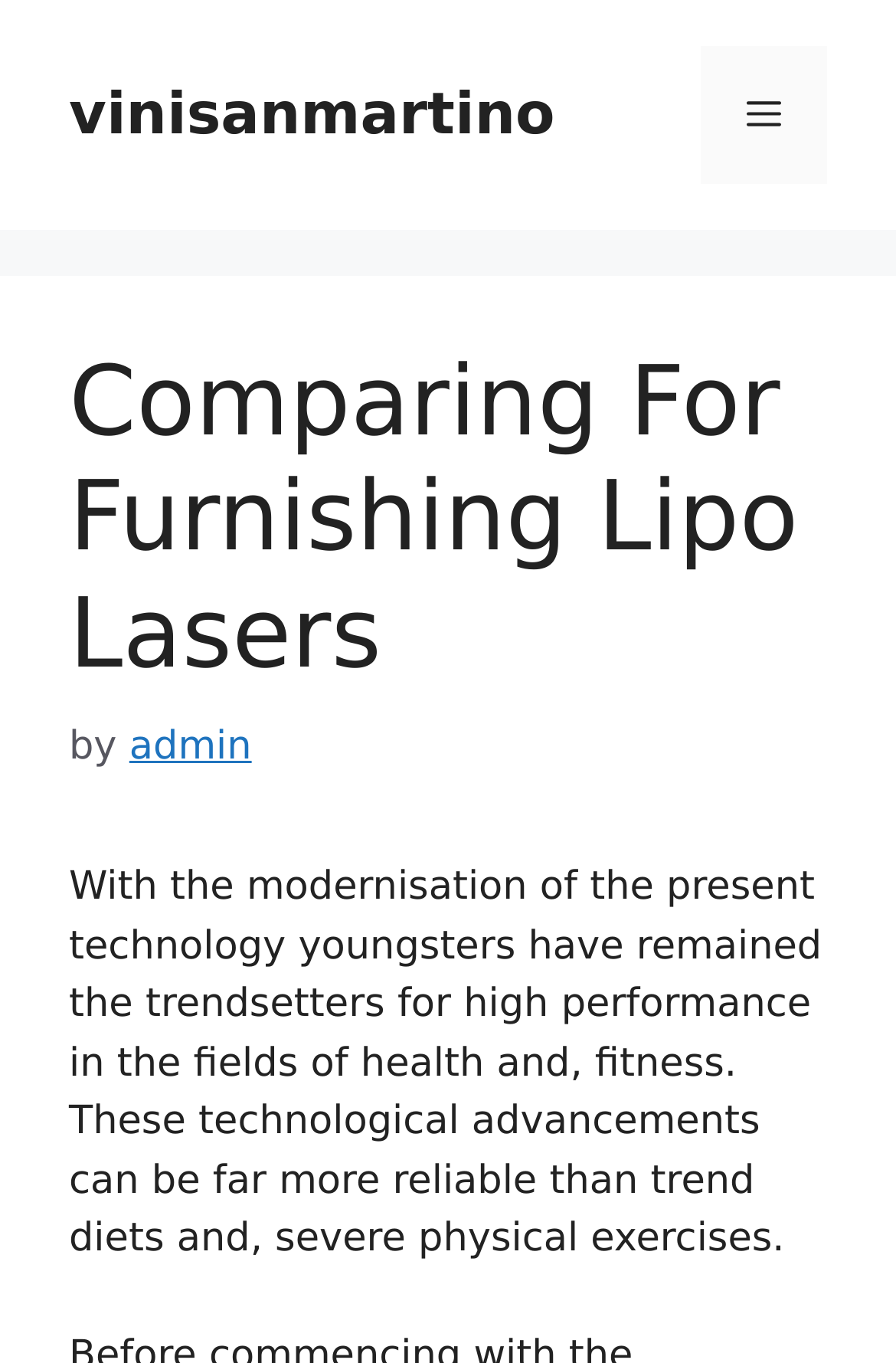Identify the bounding box coordinates for the UI element described as: "Contact". The coordinates should be provided as four floats between 0 and 1: [left, top, right, bottom].

None